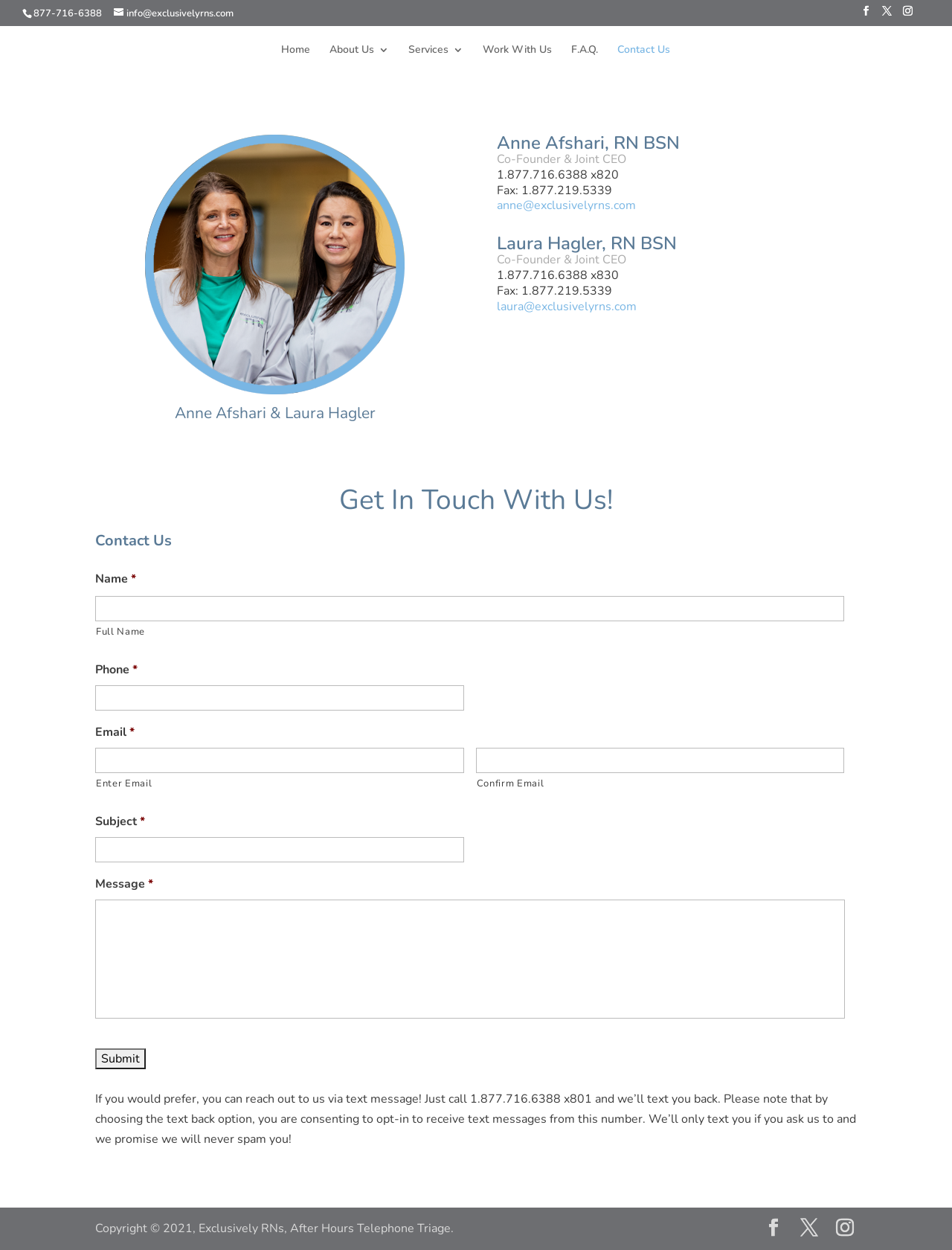What is the copyright year of Exclusively RNs?
Can you offer a detailed and complete answer to this question?

The copyright information is located at the bottom of the webpage, which states 'Copyright © 2021, Exclusively RNs, After Hours Telephone Triage.'